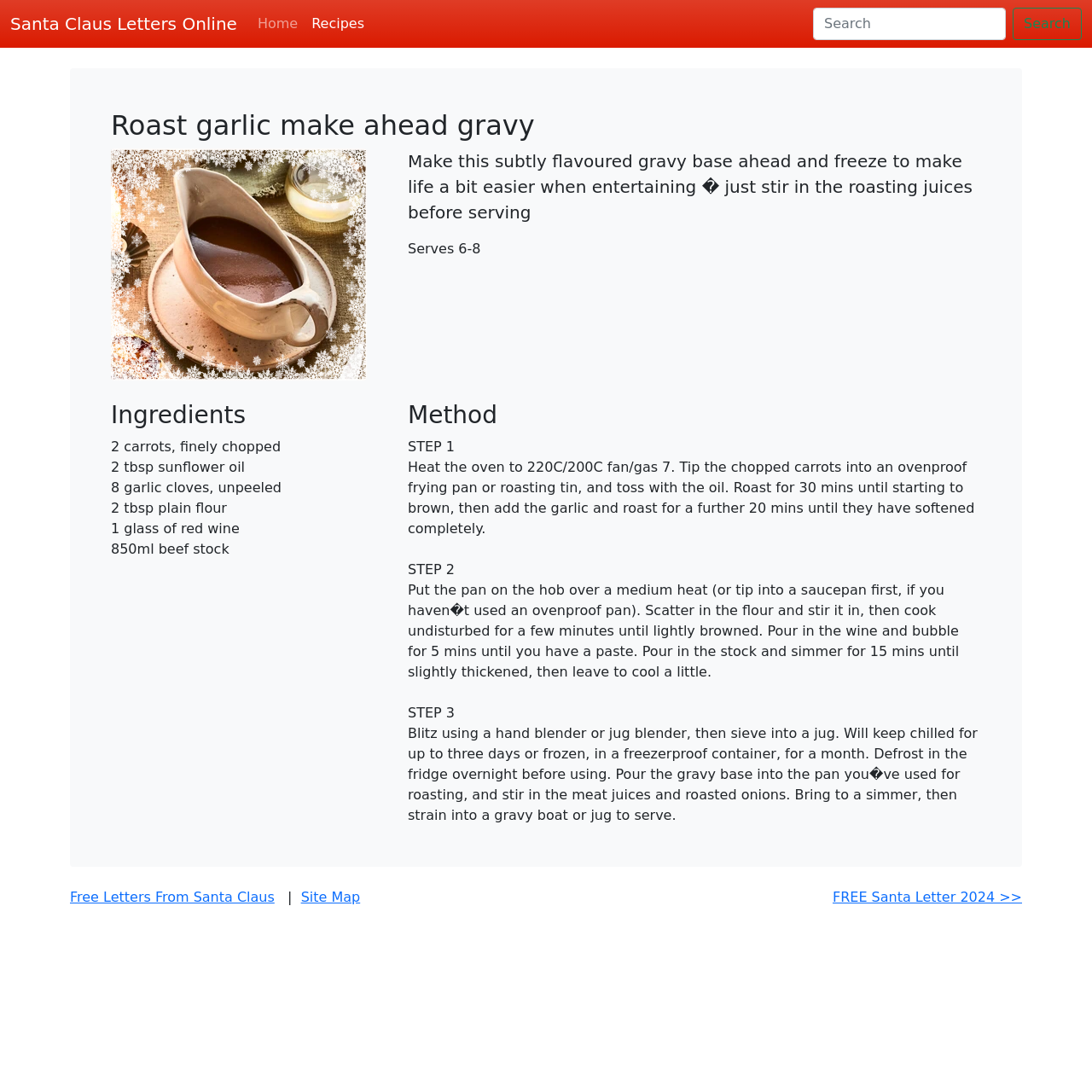Can you identify the bounding box coordinates of the clickable region needed to carry out this instruction: 'Browse the site map'? The coordinates should be four float numbers within the range of 0 to 1, stated as [left, top, right, bottom].

[0.275, 0.814, 0.33, 0.829]